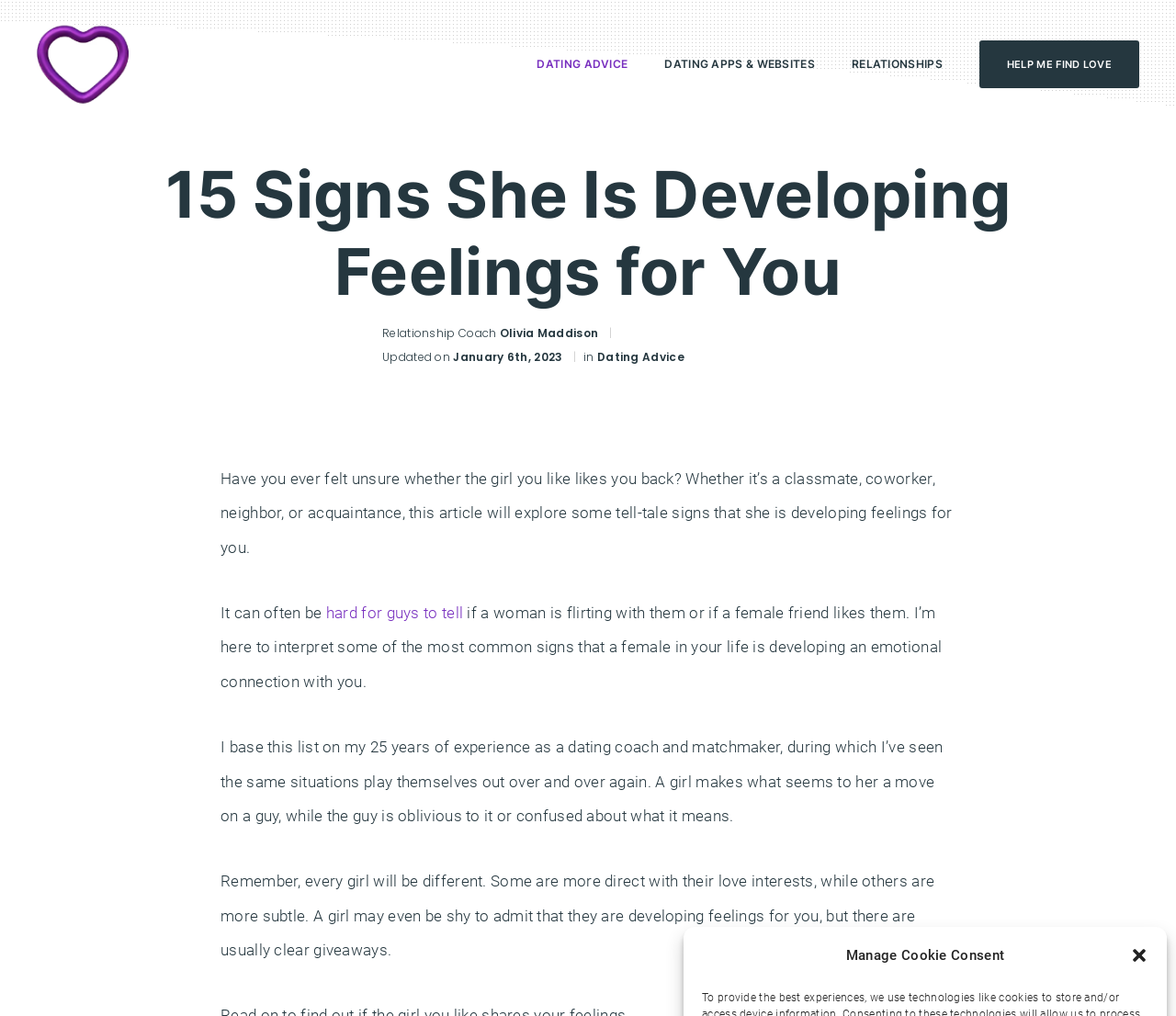Who is the author of this article?
Please provide a single word or phrase based on the screenshot.

Olivia Maddison